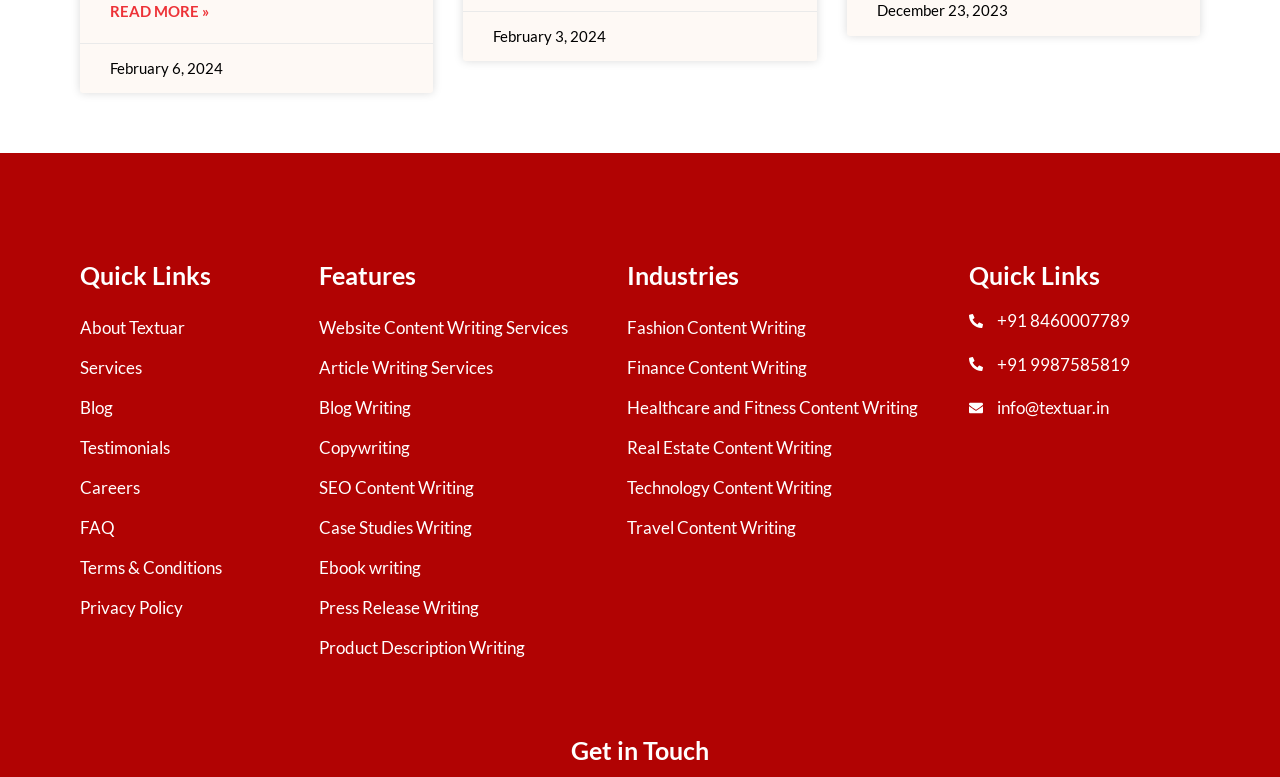Provide a one-word or short-phrase response to the question:
How many links are under the 'Industries' heading?

6